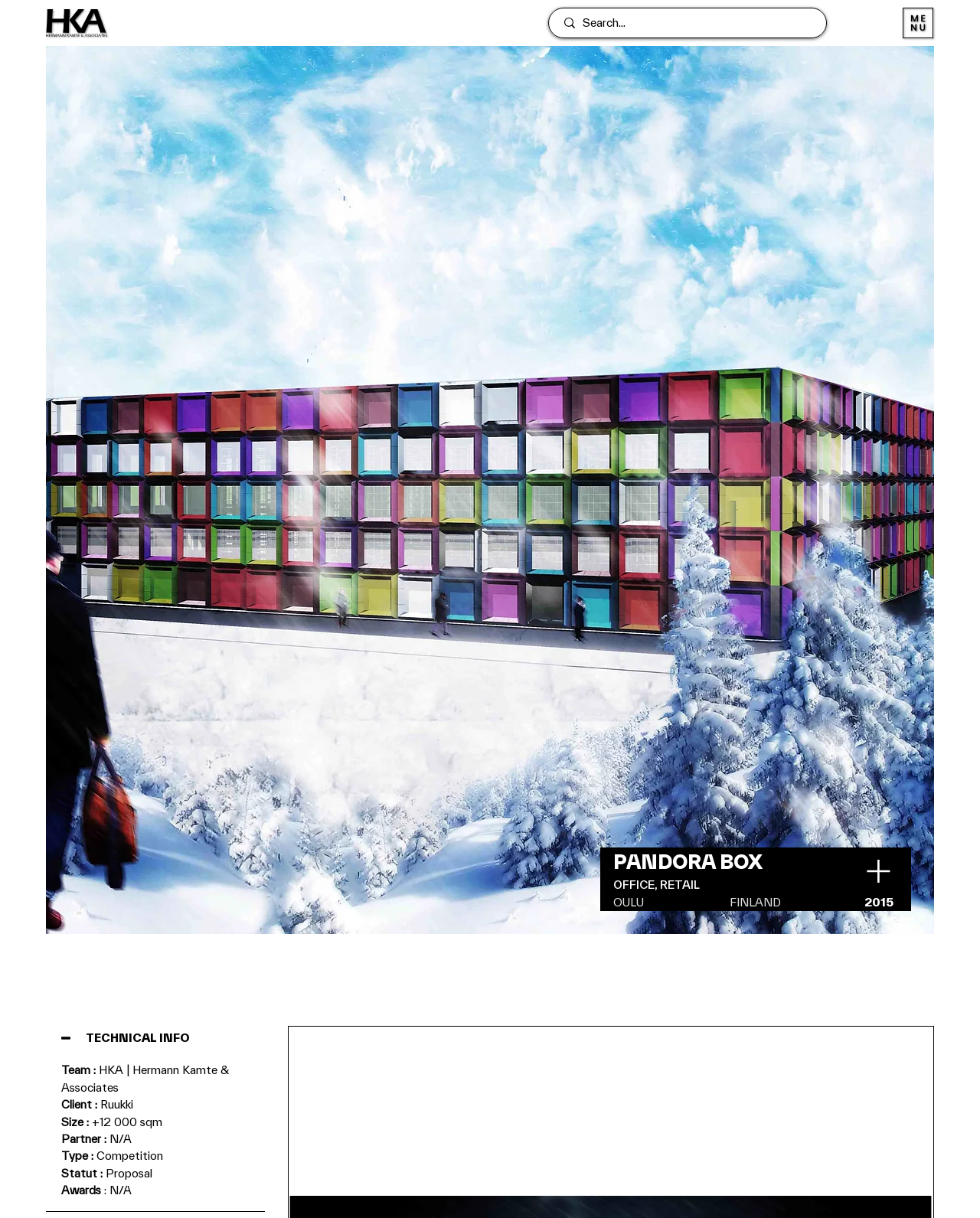Using the description "TECHNICAL INFO", locate and provide the bounding box of the UI element.

[0.047, 0.842, 0.271, 0.863]